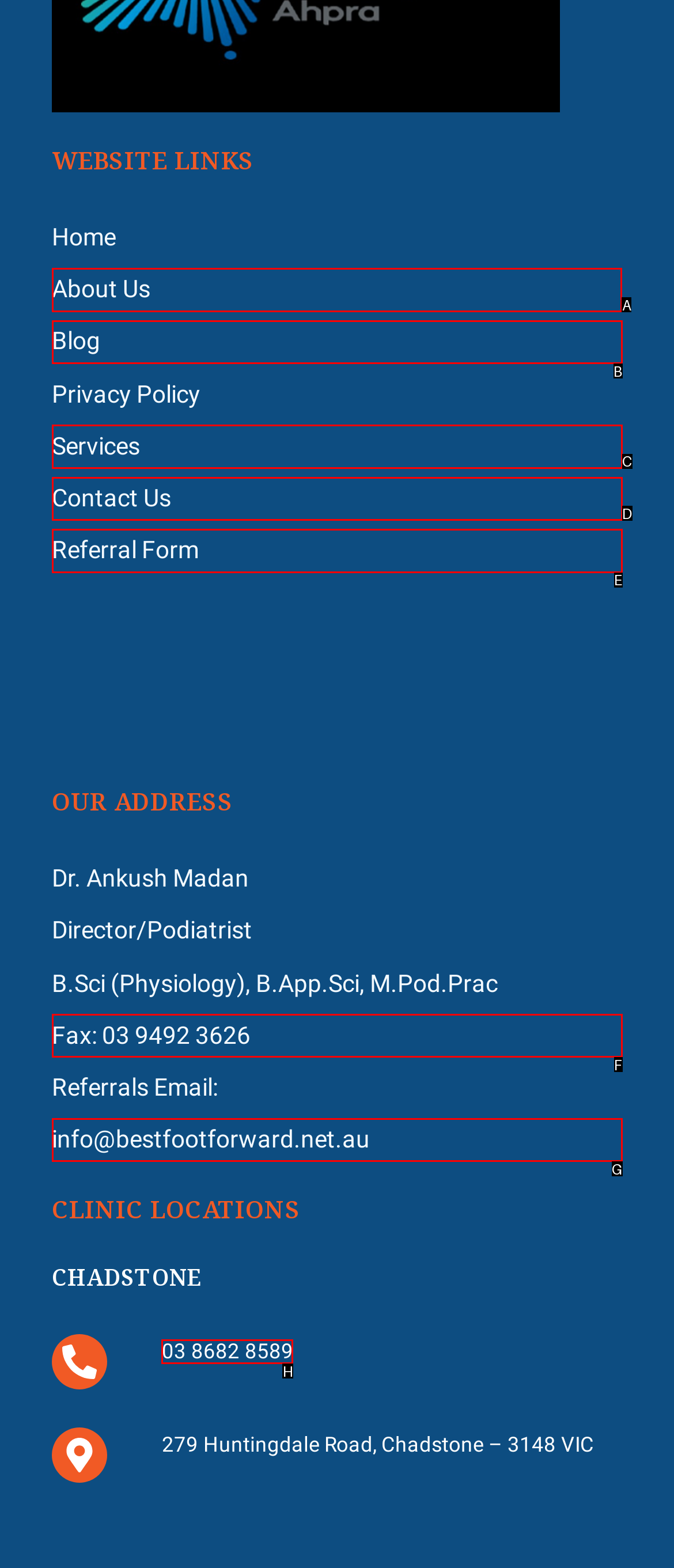Tell me which one HTML element I should click to complete the following task: view about us Answer with the option's letter from the given choices directly.

A